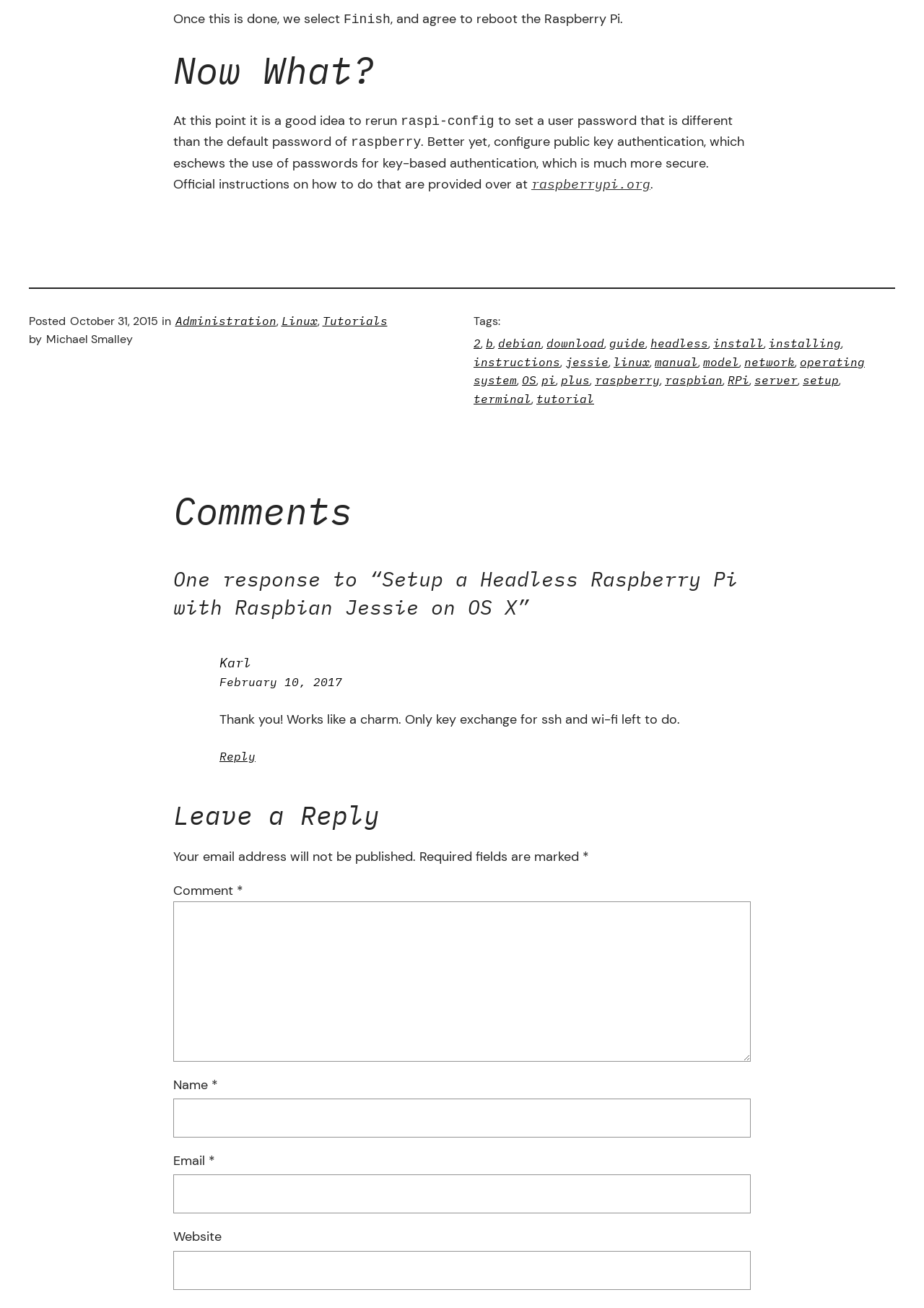Please answer the following question using a single word or phrase: 
Who wrote the article?

Michael Smalley